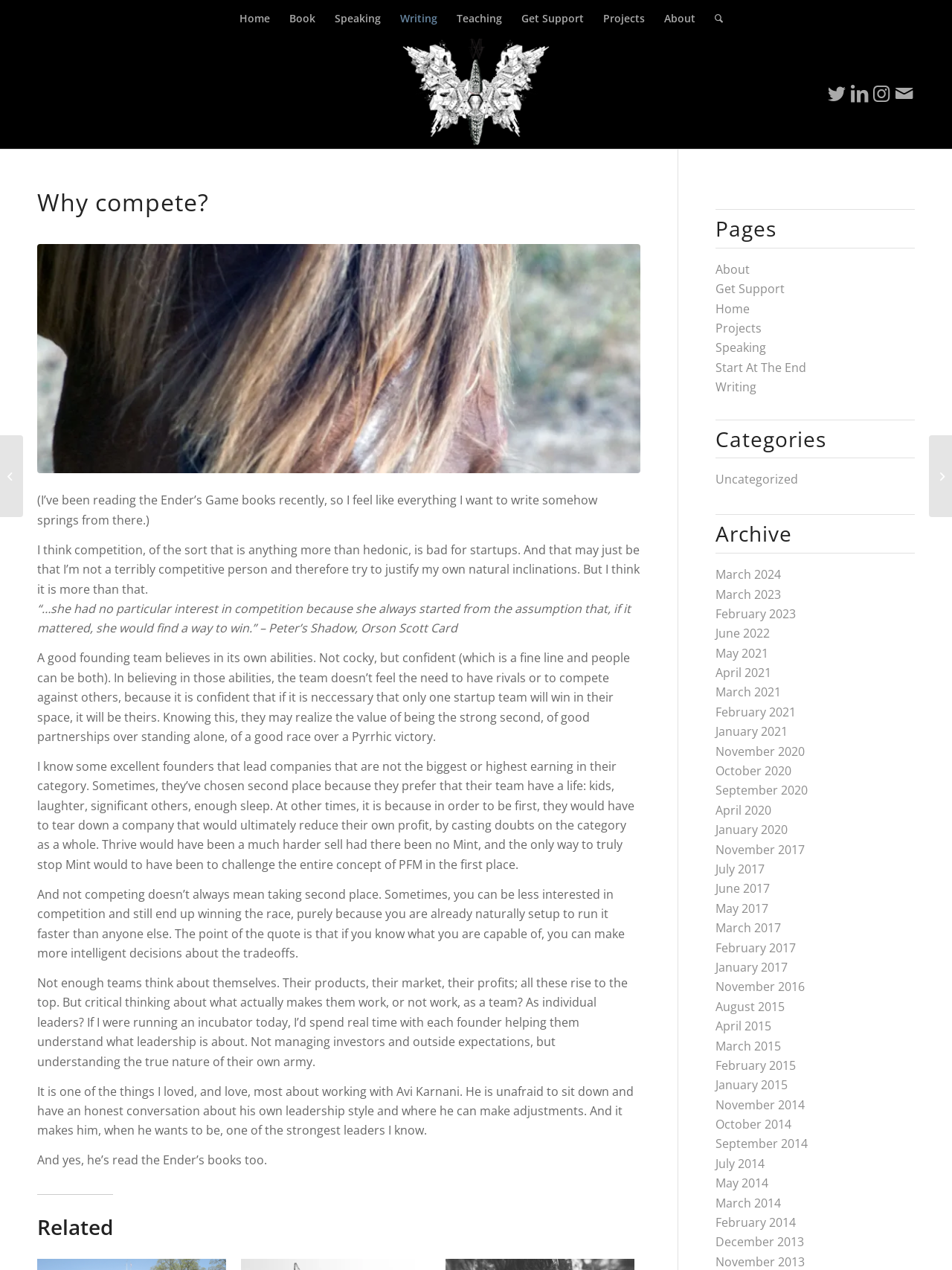Articulate a detailed summary of the webpage's content and design.

This webpage is a personal blog or website of Matt Wallaert, with a focus on writing and sharing thoughts on various topics. At the top of the page, there is a horizontal menu bar with 9 menu items: Home, Book, Speaking, Writing, Teaching, Get Support, Projects, About, and Search. Below the menu bar, there is a section with a heading "Why compete?" and a brief introduction to the topic.

The main content area of the page is divided into several sections. The first section discusses the idea of competition in startups, with a quote from Peter's Shadow by Orson Scott Card. The text argues that a good founding team believes in its own abilities and doesn't feel the need to compete against others. The section also mentions the importance of critical thinking about oneself and one's leadership style.

The next section is titled "Related" and appears to be a list of related articles or posts. Below this section, there are three columns of links: Pages, Categories, and Archive. The Pages column lists links to various pages on the website, such as About, Get Support, and Projects. The Categories column lists a single category, "Uncategorized". The Archive column lists links to monthly archives of posts, dating back to 2014.

At the bottom of the page, there are links to Matt Wallaert's social media profiles, including Twitter, LinkedIn, Instagram, and Mail. There is also a heading "Why compete?" at the top of the page, which suggests that the page may be a blog post or article on the topic of competition.